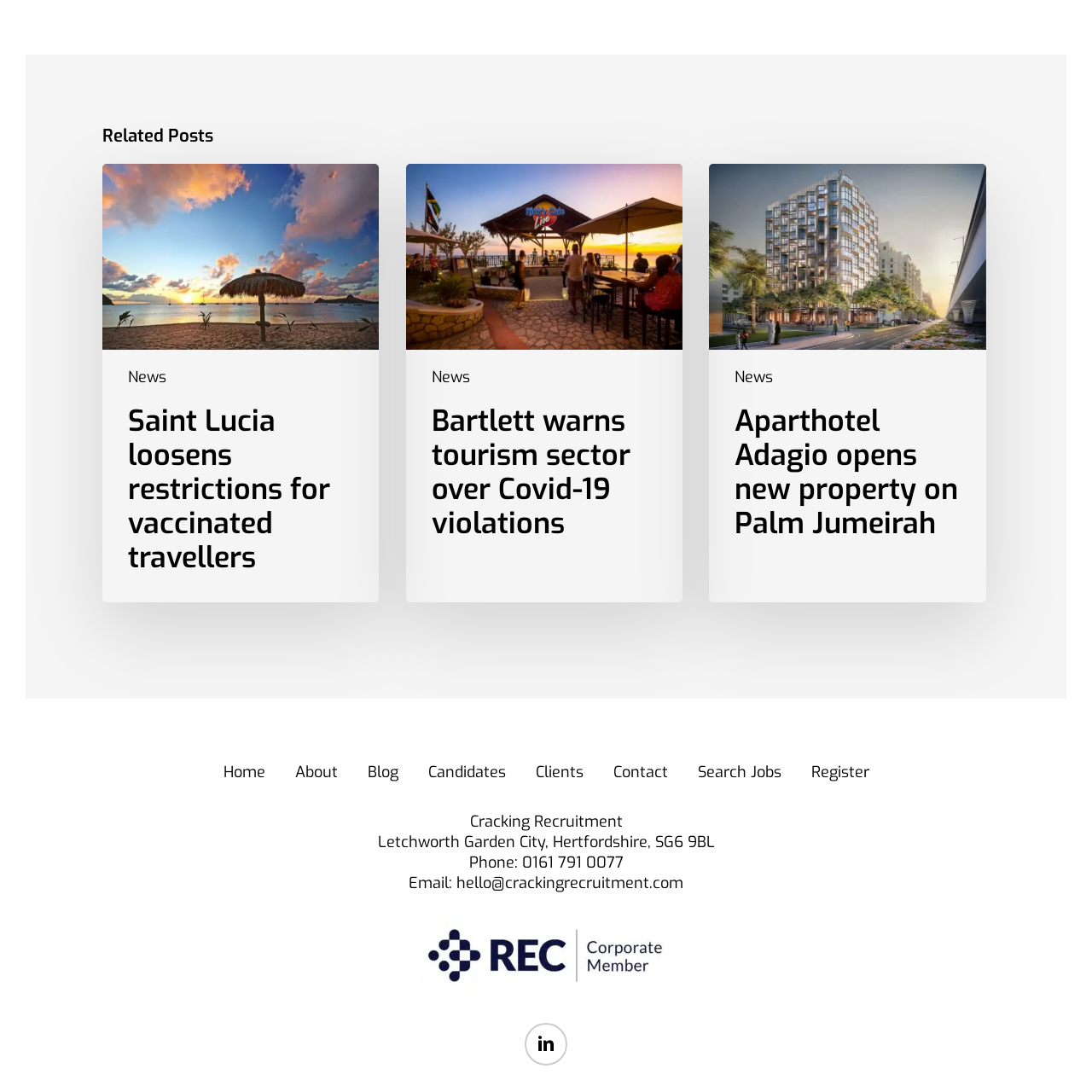Please identify the bounding box coordinates of the clickable region that I should interact with to perform the following instruction: "Read 'Aparthotel Adagio opens new property on Palm Jumeirah'". The coordinates should be expressed as four float numbers between 0 and 1, i.e., [left, top, right, bottom].

[0.649, 0.15, 0.903, 0.552]